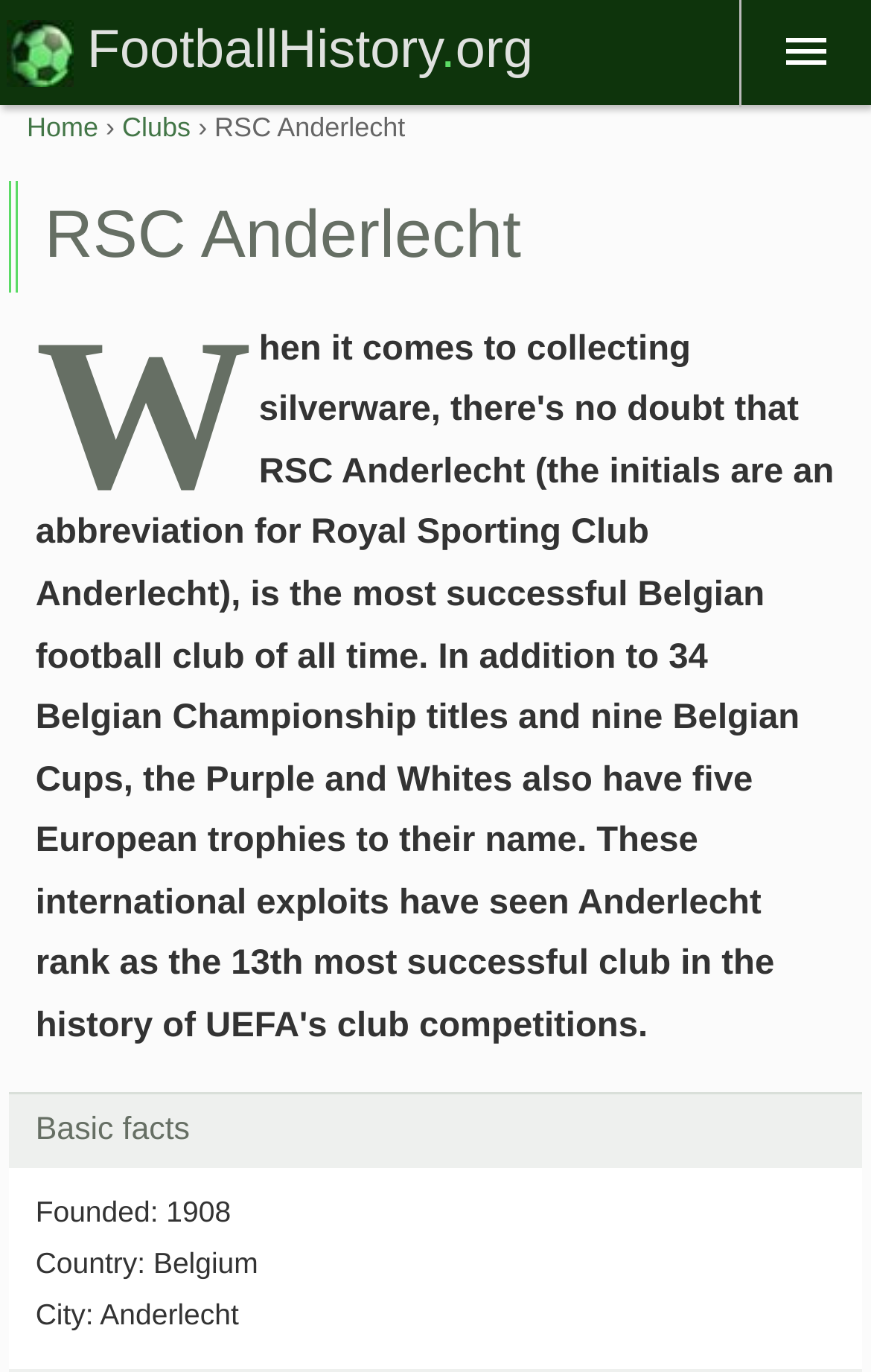Determine the bounding box coordinates of the clickable region to execute the instruction: "Check Players page". The coordinates should be four float numbers between 0 and 1, denoted as [left, top, right, bottom].

[0.0, 0.456, 1.0, 0.55]